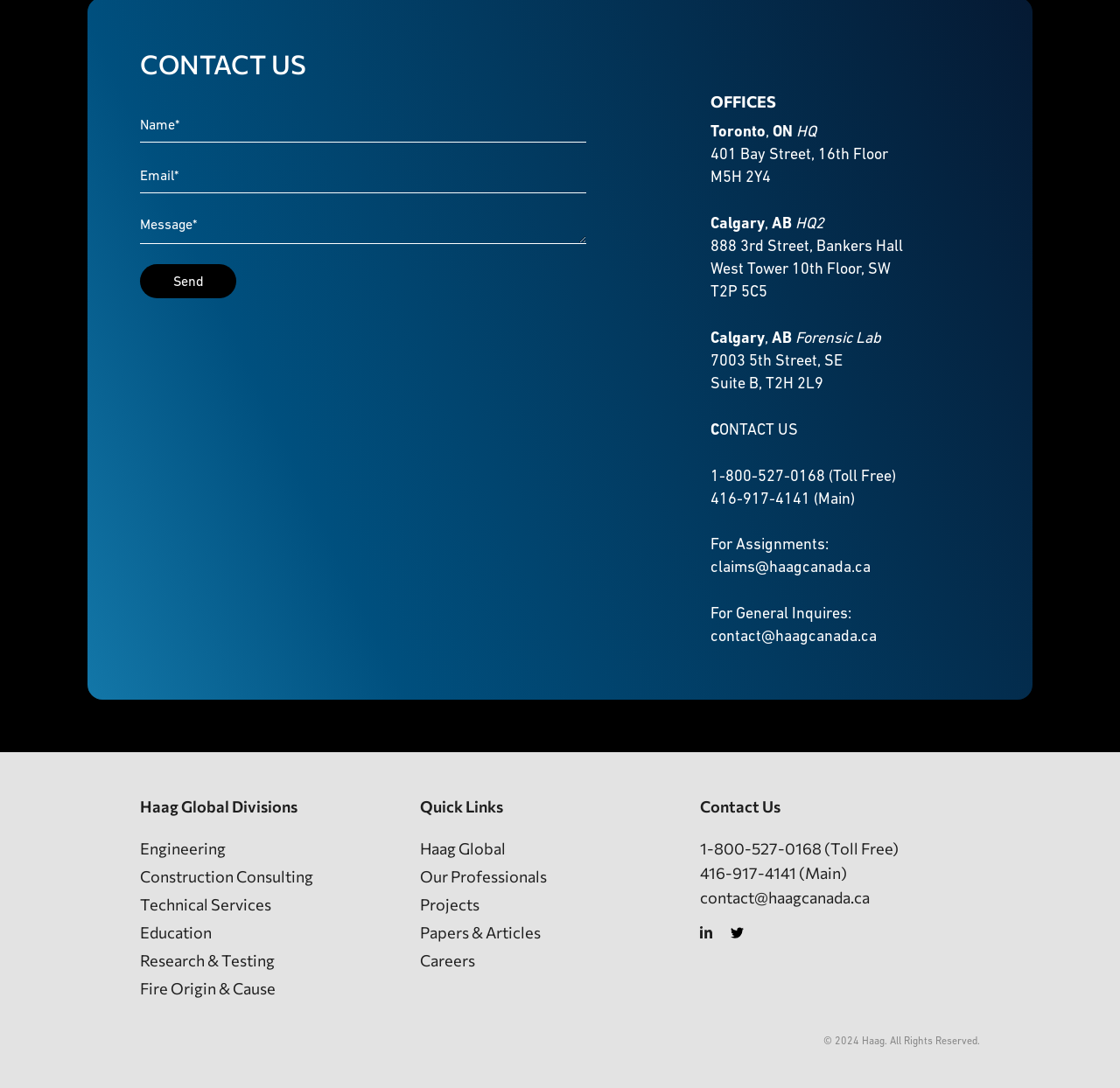Please specify the bounding box coordinates of the clickable section necessary to execute the following command: "Learn more about Haag Global".

[0.375, 0.771, 0.452, 0.789]